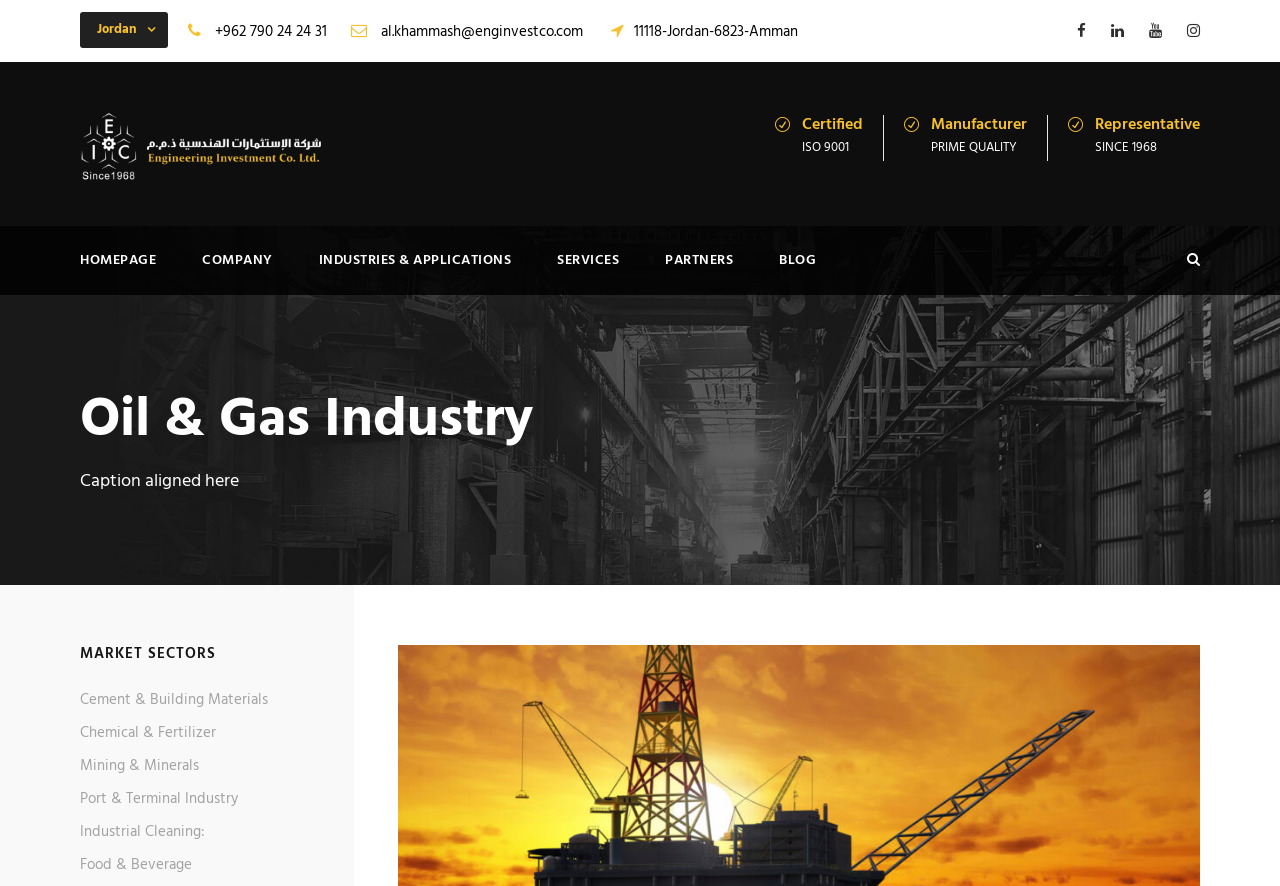Elaborate on the webpage's design and content in a detailed caption.

The webpage is about the Oil & Gas Industry, specifically Enginvestco. At the top left, there is a section with contact information, including the country "Jordan", phone number "+962 790 24 24 31", email "al.khammash@enginvestco.com", and address "11118-Jordan-6823-Amman". Next to this section, there are four social media links.

Below the contact information, there is a logo with an image and a link. To the right of the logo, there are four certifications or labels, including "Certified", "ISO 9001", "Manufacturer", and "PRIME QUALITY", with "Representative" and "SINCE 1968" below them.

The main navigation menu is located below the logo, with links to "HOMEPAGE", "COMPANY", "INDUSTRIES & APPLICATIONS", "SERVICES", "PARTNERS", and "BLOG". 

The main content of the page is divided into two sections. The first section has a heading "Oil & Gas Industry" and a caption "Caption aligned here" below it. The second section has a heading "MARKET SECTORS" and lists several market sectors, including "Cement & Building Materials", "Chemical & Fertilizer", "Mining & Minerals", "Port & Terminal Industry", "Industrial Cleaning:", and "Food & Beverage", each with a link. 

At the bottom of the page, there is a link to the website "https://enginvestco.com" with a house icon.